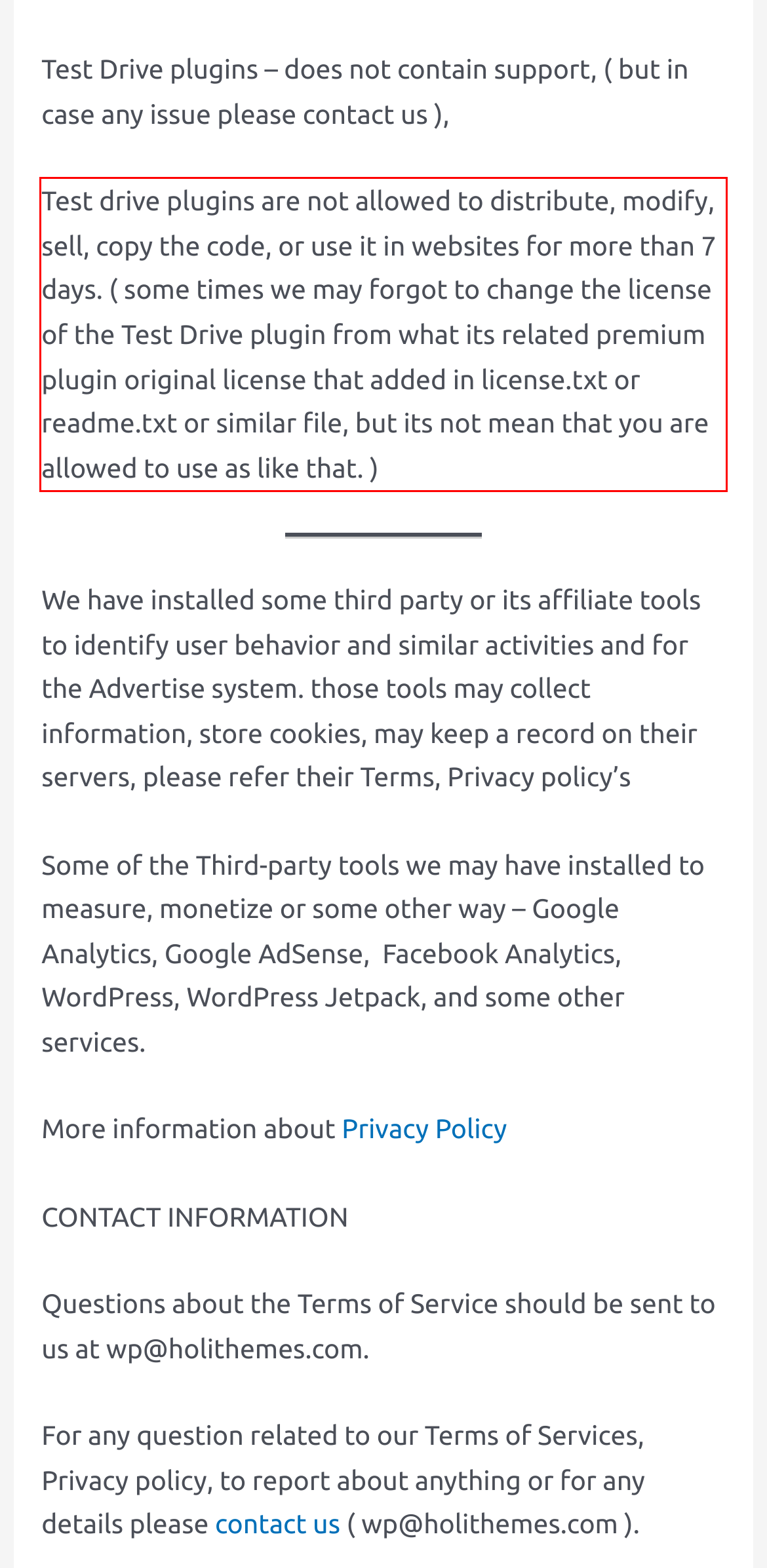There is a screenshot of a webpage with a red bounding box around a UI element. Please use OCR to extract the text within the red bounding box.

Test drive plugins are not allowed to distribute, modify, sell, copy the code, or use it in websites for more than 7 days. ( some times we may forgot to change the license of the Test Drive plugin from what its related premium plugin original license that added in license.txt or readme.txt or similar file, but its not mean that you are allowed to use as like that. )